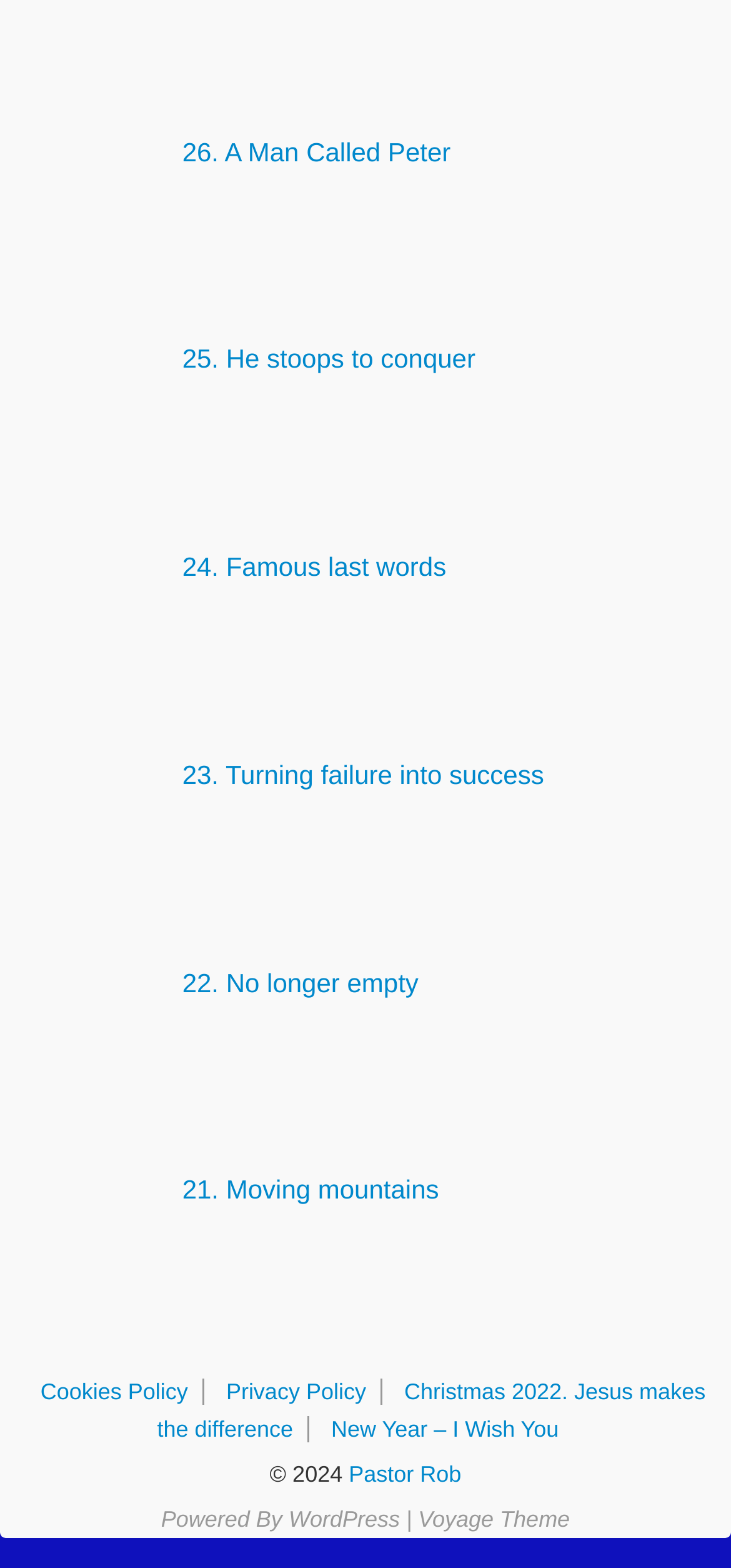Please find the bounding box coordinates of the element's region to be clicked to carry out this instruction: "Read 'Cookies Policy'".

[0.035, 0.877, 0.278, 0.898]